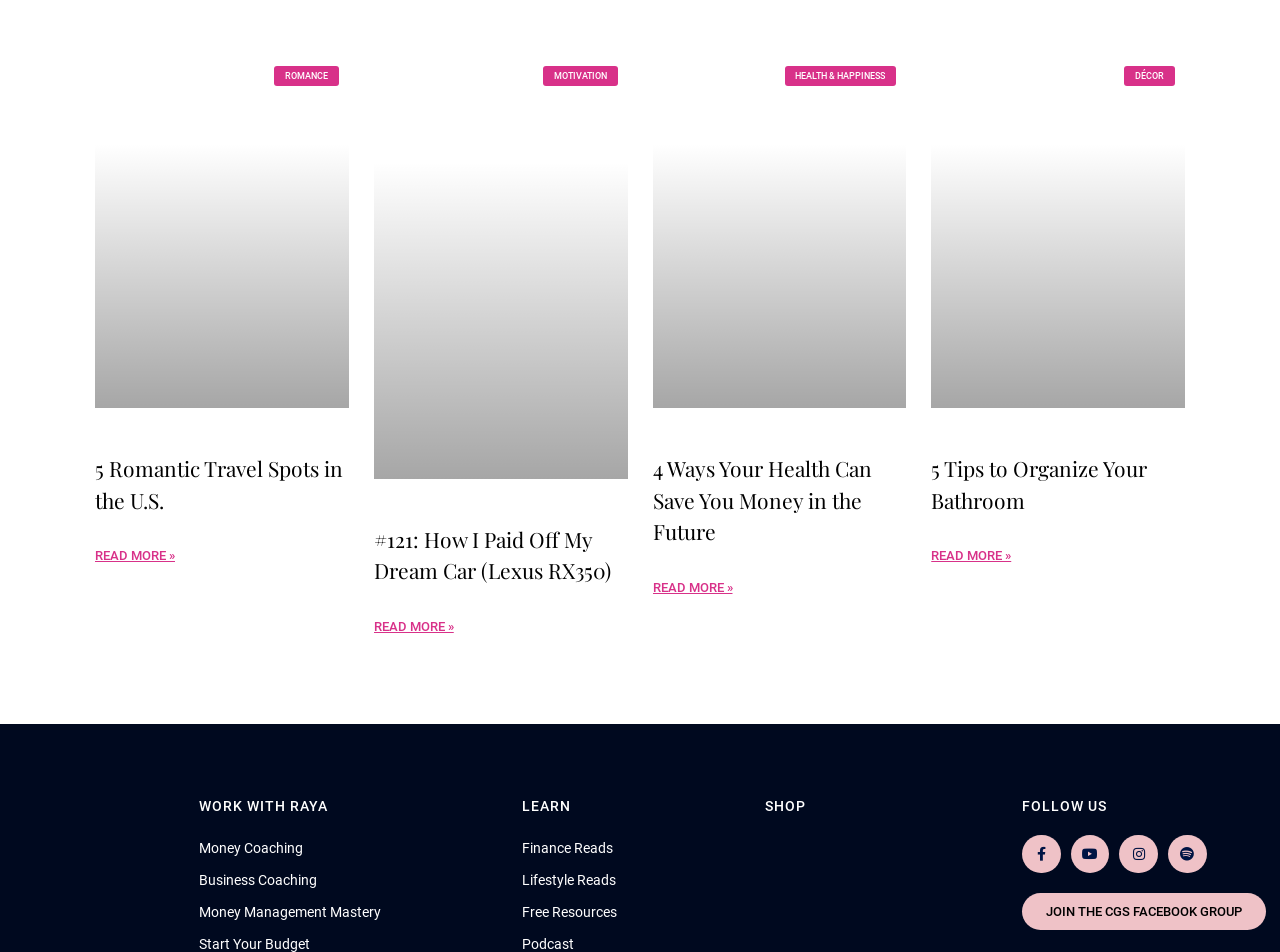How many articles are on this webpage?
Please use the image to provide a one-word or short phrase answer.

4